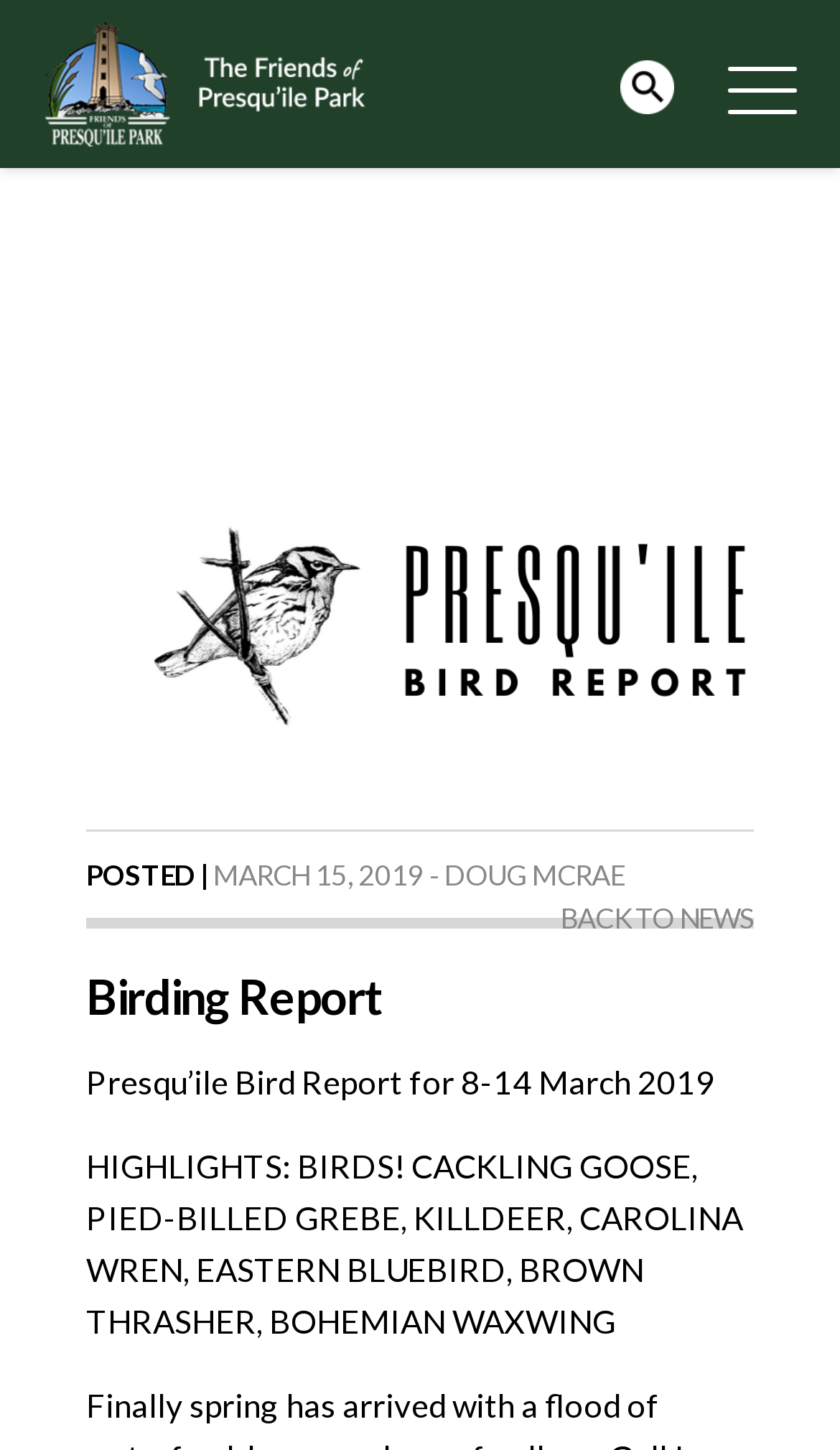Find the bounding box coordinates for the UI element that matches this description: "title="The Friends of Presqu'ile Park"".

[0.051, 0.015, 0.436, 0.1]